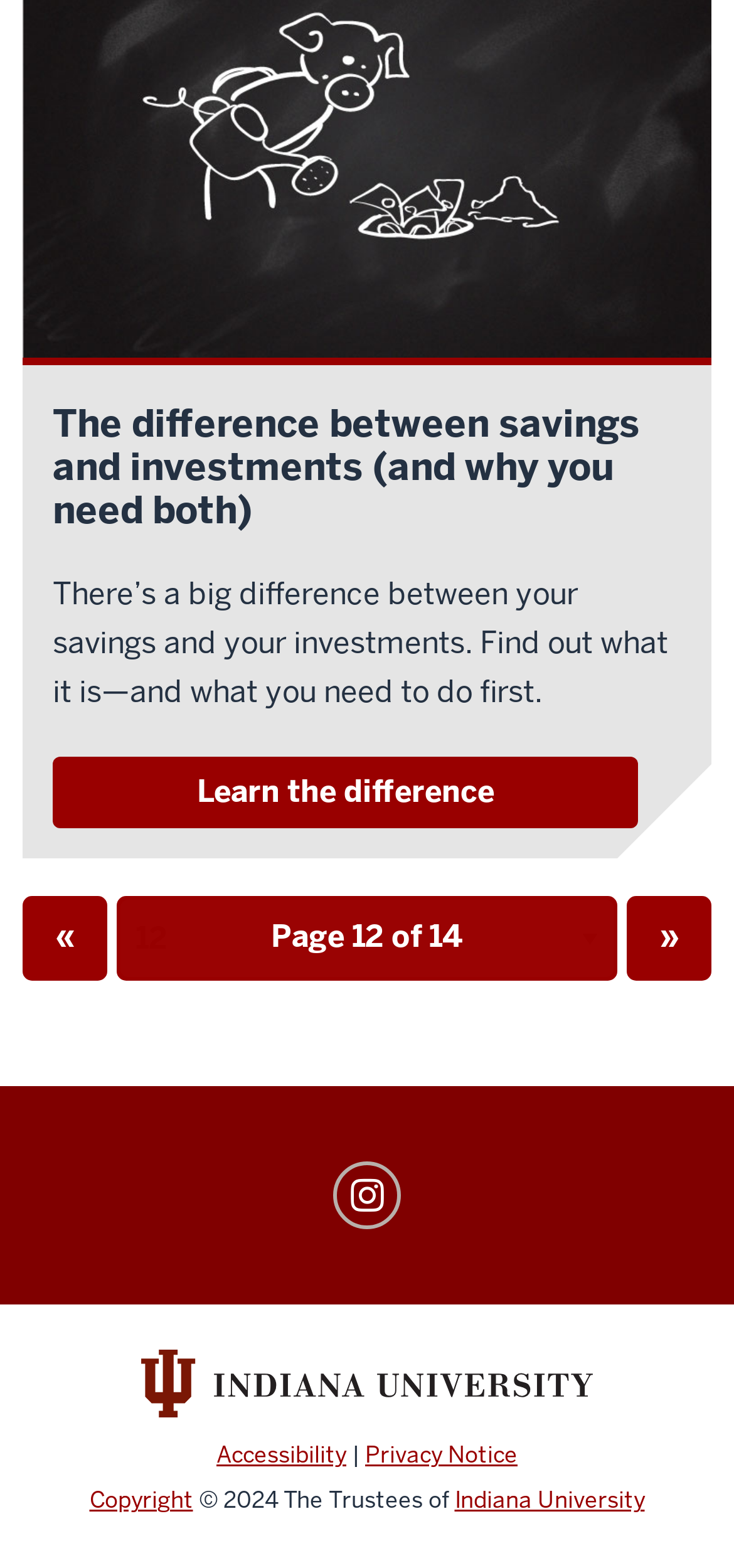How many pages are there in total? Based on the screenshot, please respond with a single word or phrase.

14